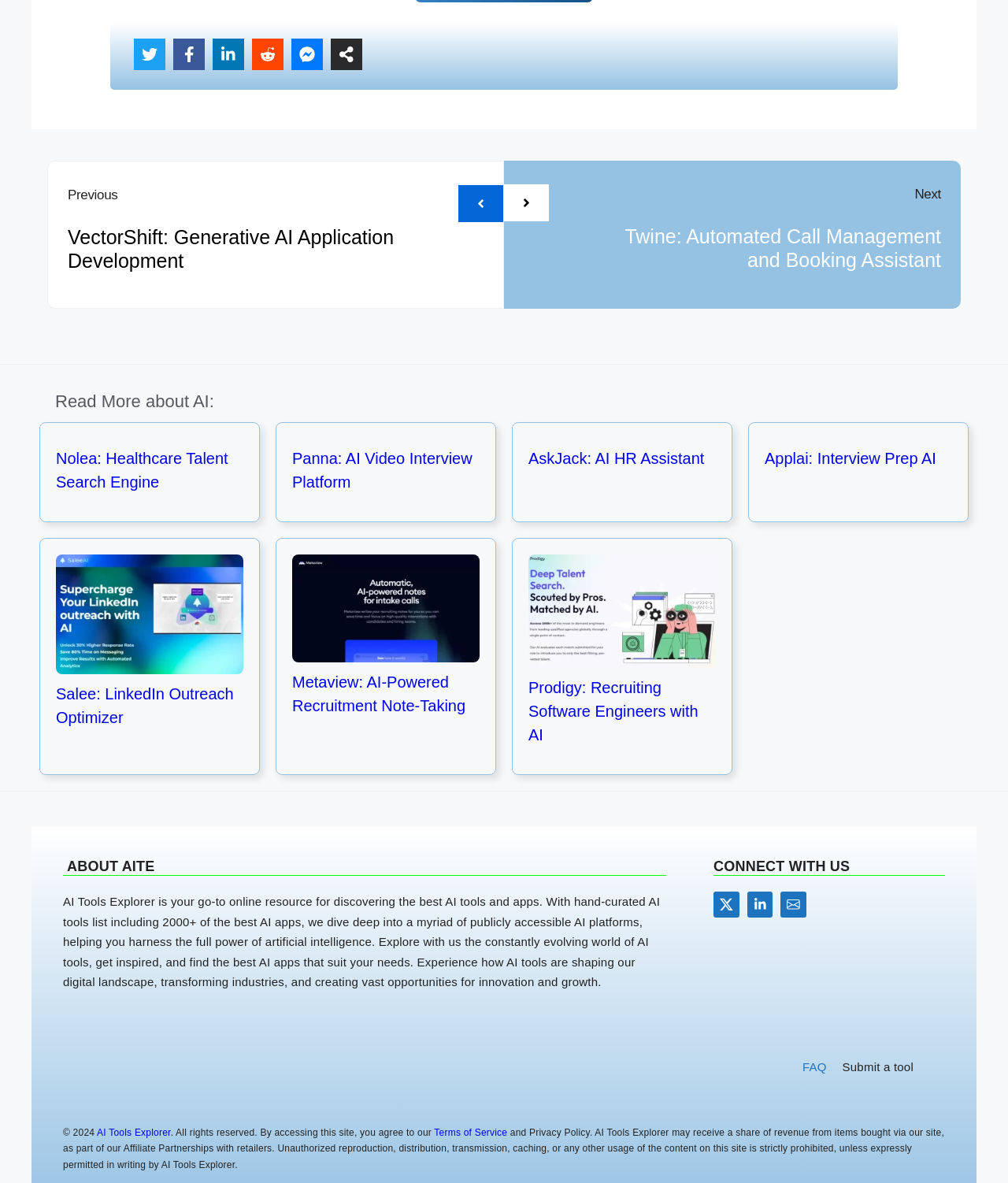From the details in the image, provide a thorough response to the question: What is the purpose of AI Tools Explorer?

I read the text under the 'ABOUT AITE' heading, which states that AI Tools Explorer is an online resource for discovering the best AI tools and apps.